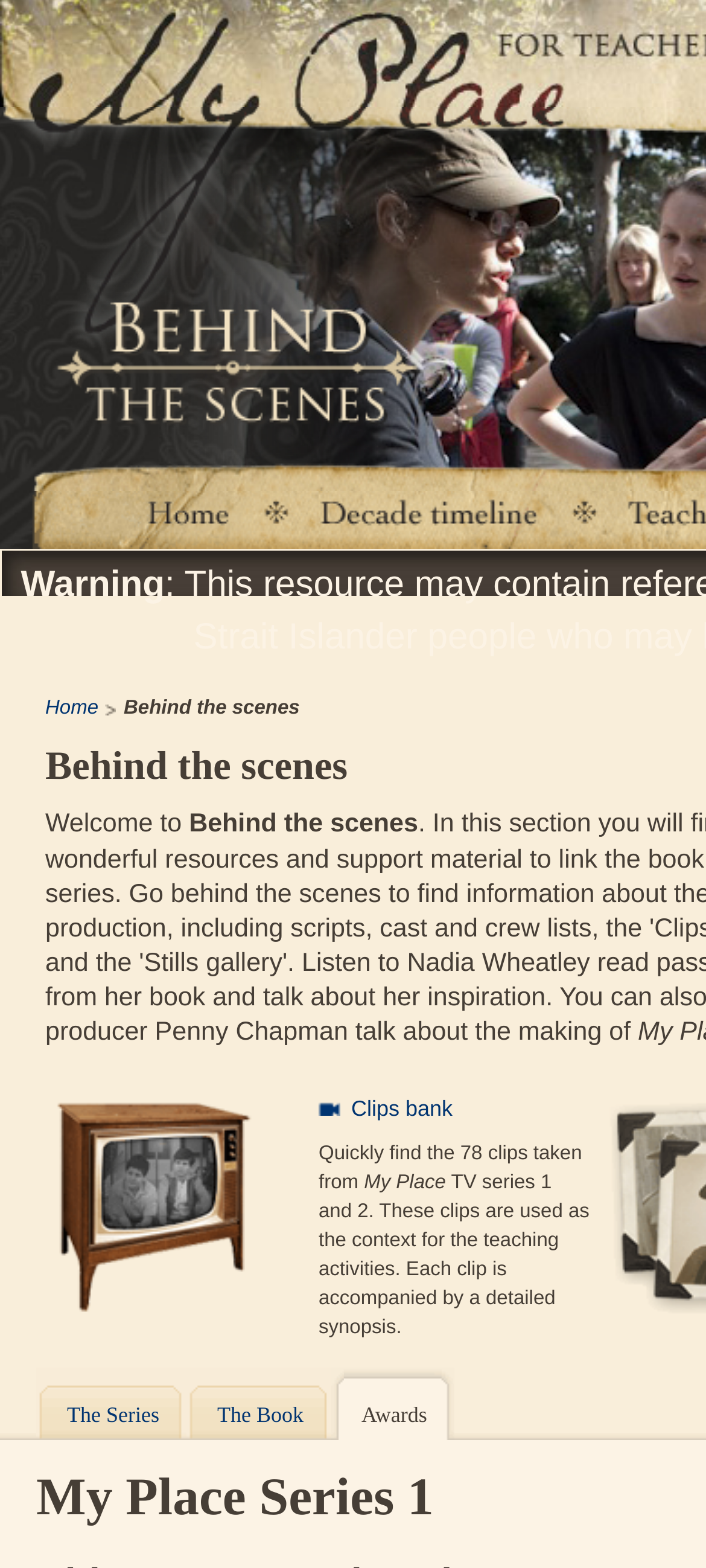Give a succinct answer to this question in a single word or phrase: 
How many links are there on the webpage?

7